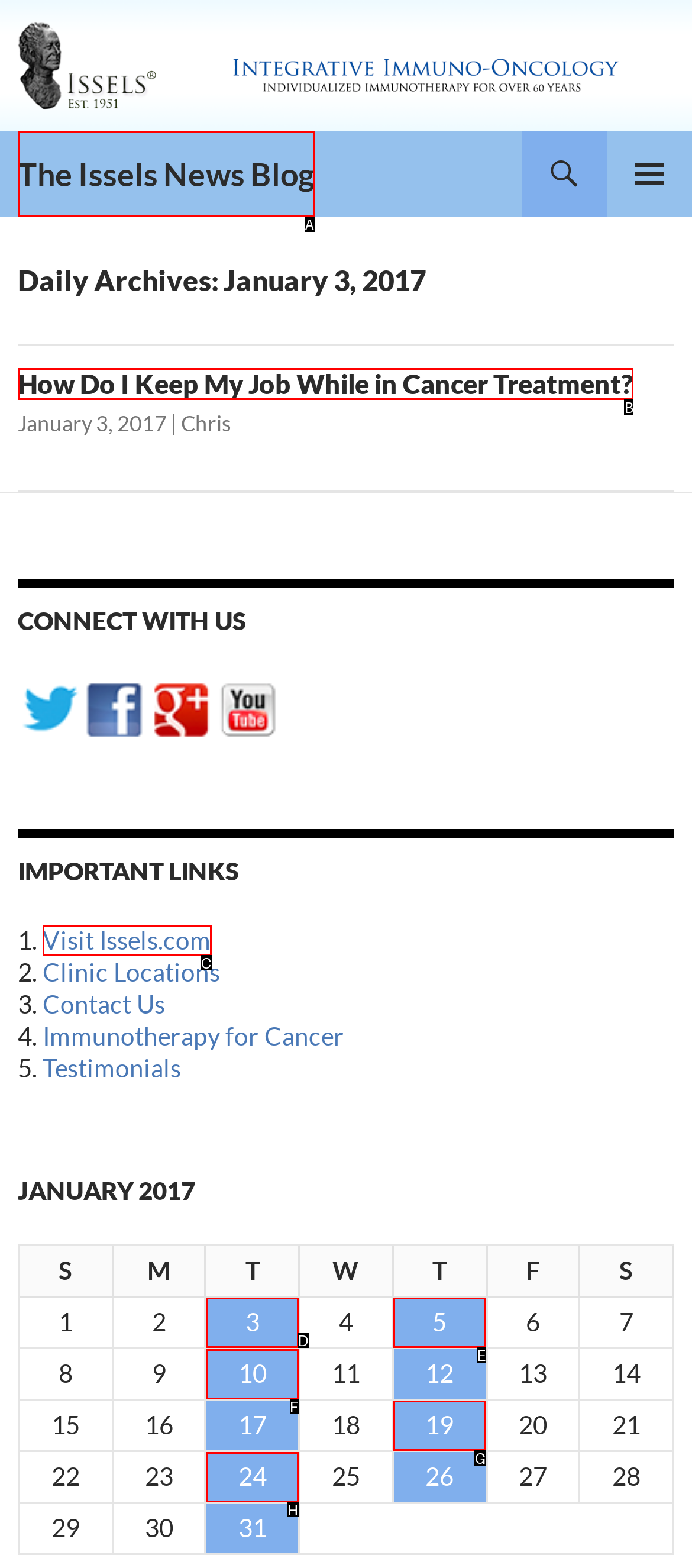To complete the task: visit loser's page, select the appropriate UI element to click. Respond with the letter of the correct option from the given choices.

None